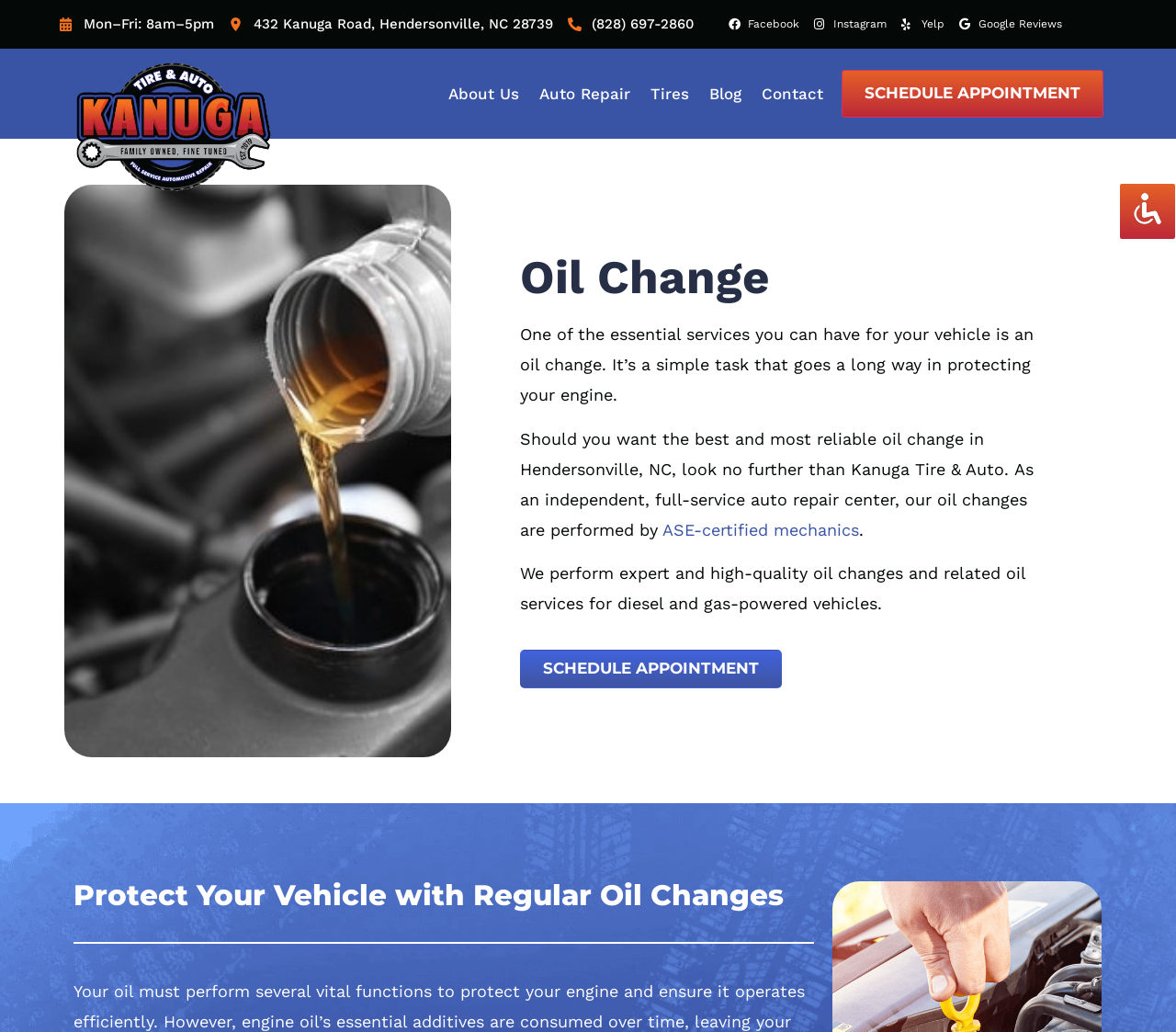Given the content of the image, can you provide a detailed answer to the question?
How can you schedule an appointment with Kanuga Tire & Auto?

I found this information by looking at the button elements on the webpage, which says 'SCHEDULE APPOINTMENT'. There are two buttons with the same text, one at the top and one at the bottom of the webpage.